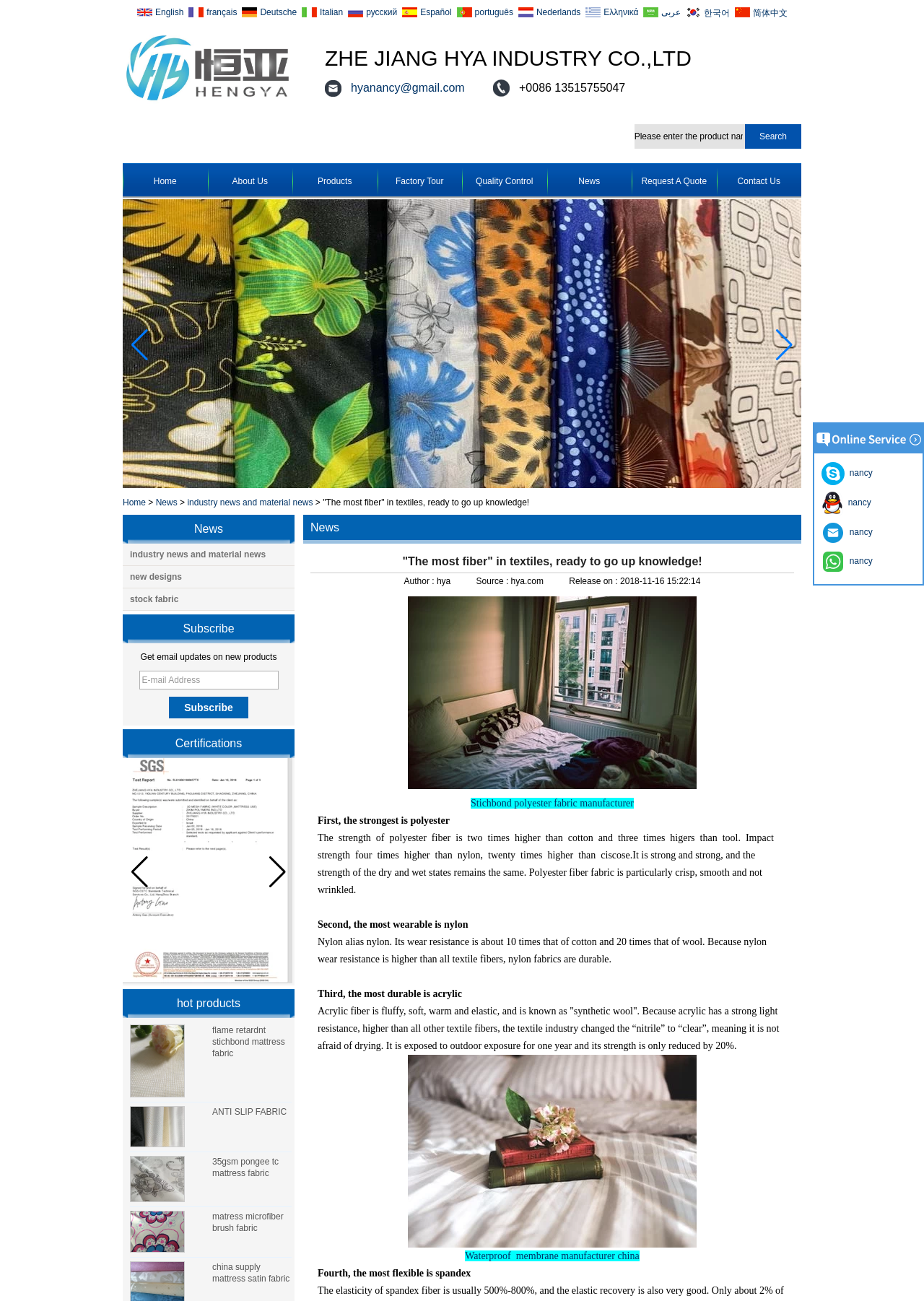Please analyze the image and give a detailed answer to the question:
What is the purpose of the textbox?

The textbox is located next to the search button, and its purpose is to enter the product name to search for. This can be inferred from the static text element with ID 267, which says 'Please enter the product name'.